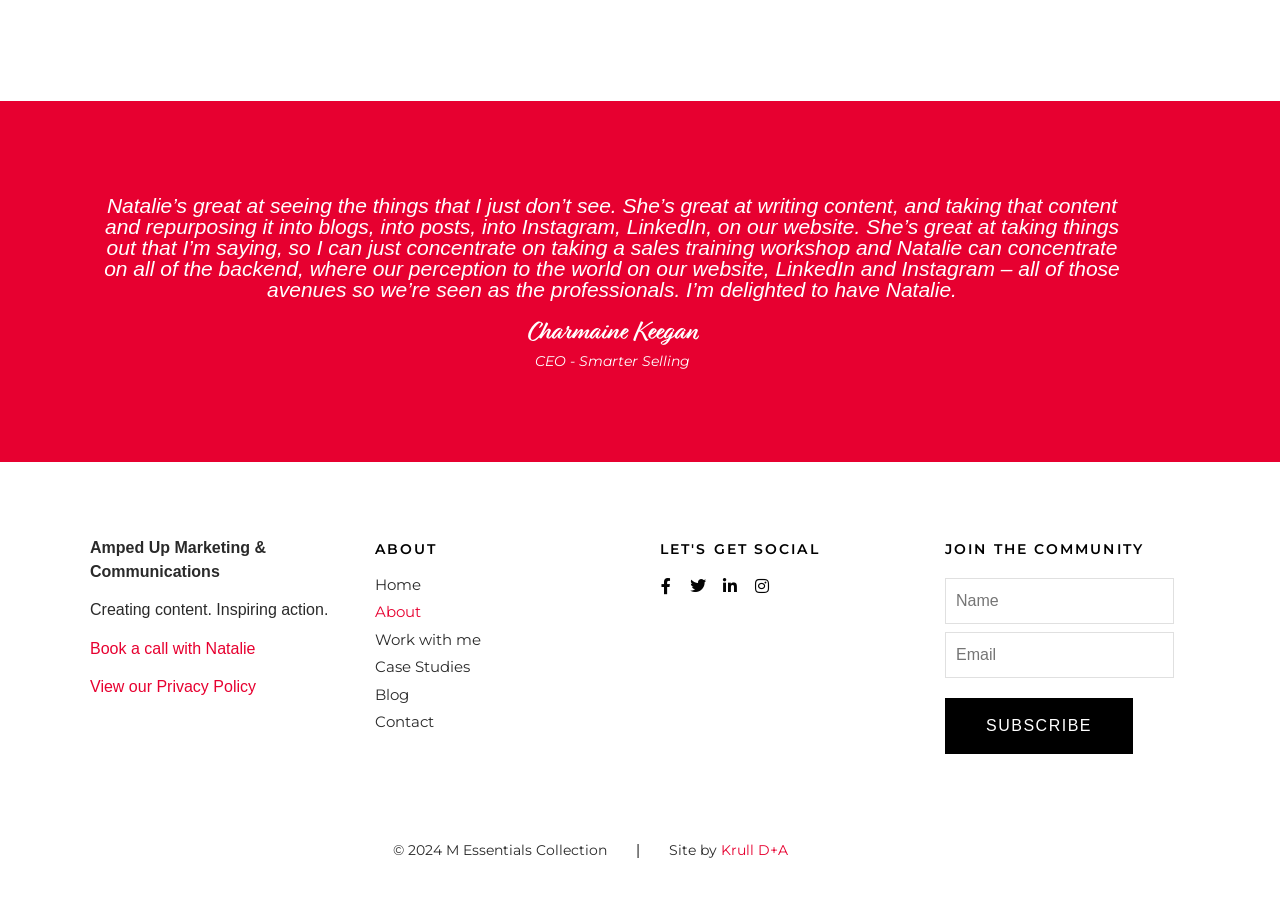Who designed the website? Using the information from the screenshot, answer with a single word or phrase.

Krull D+A